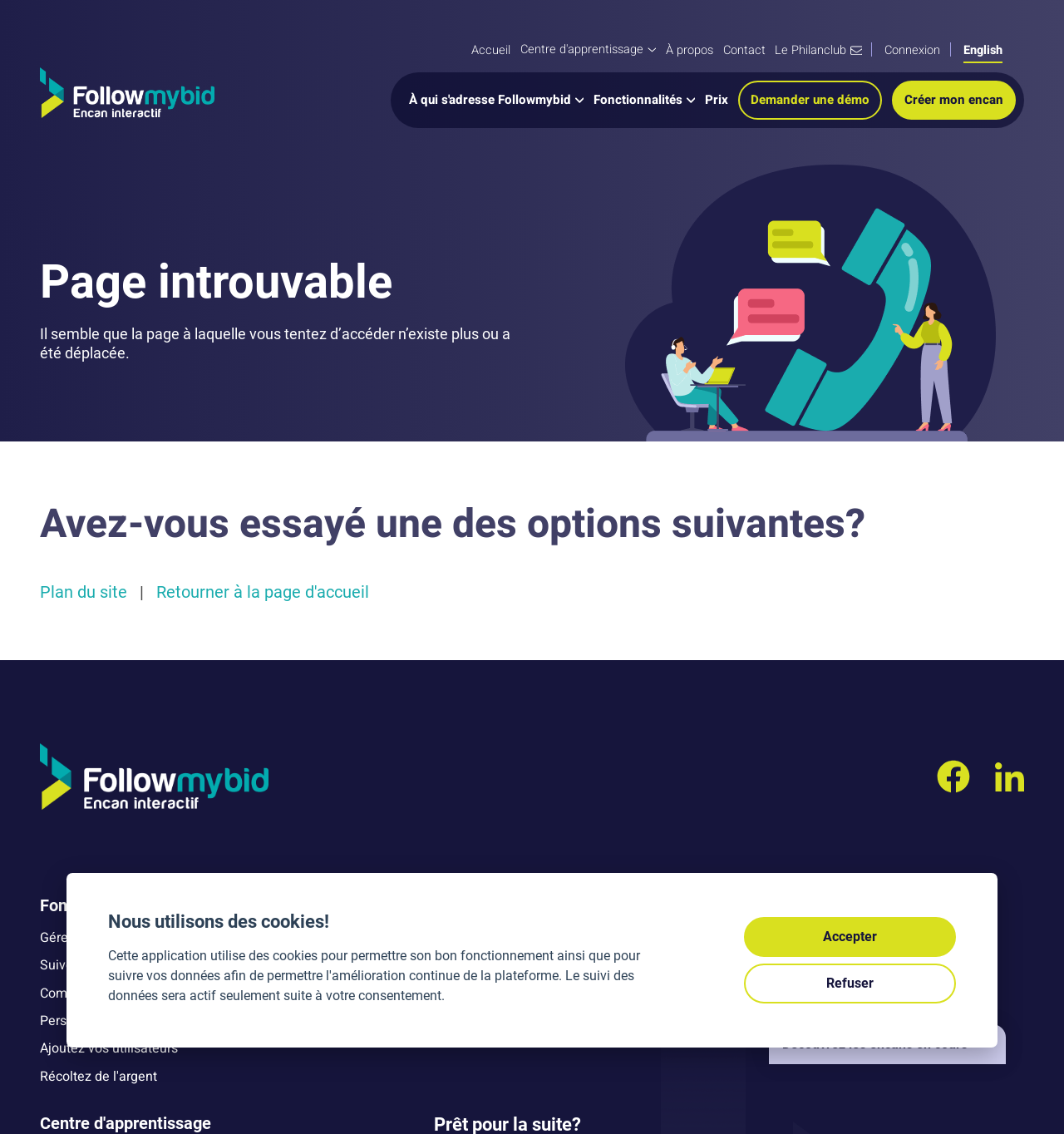Locate the bounding box of the UI element with the following description: "À propos".

[0.626, 0.039, 0.67, 0.051]